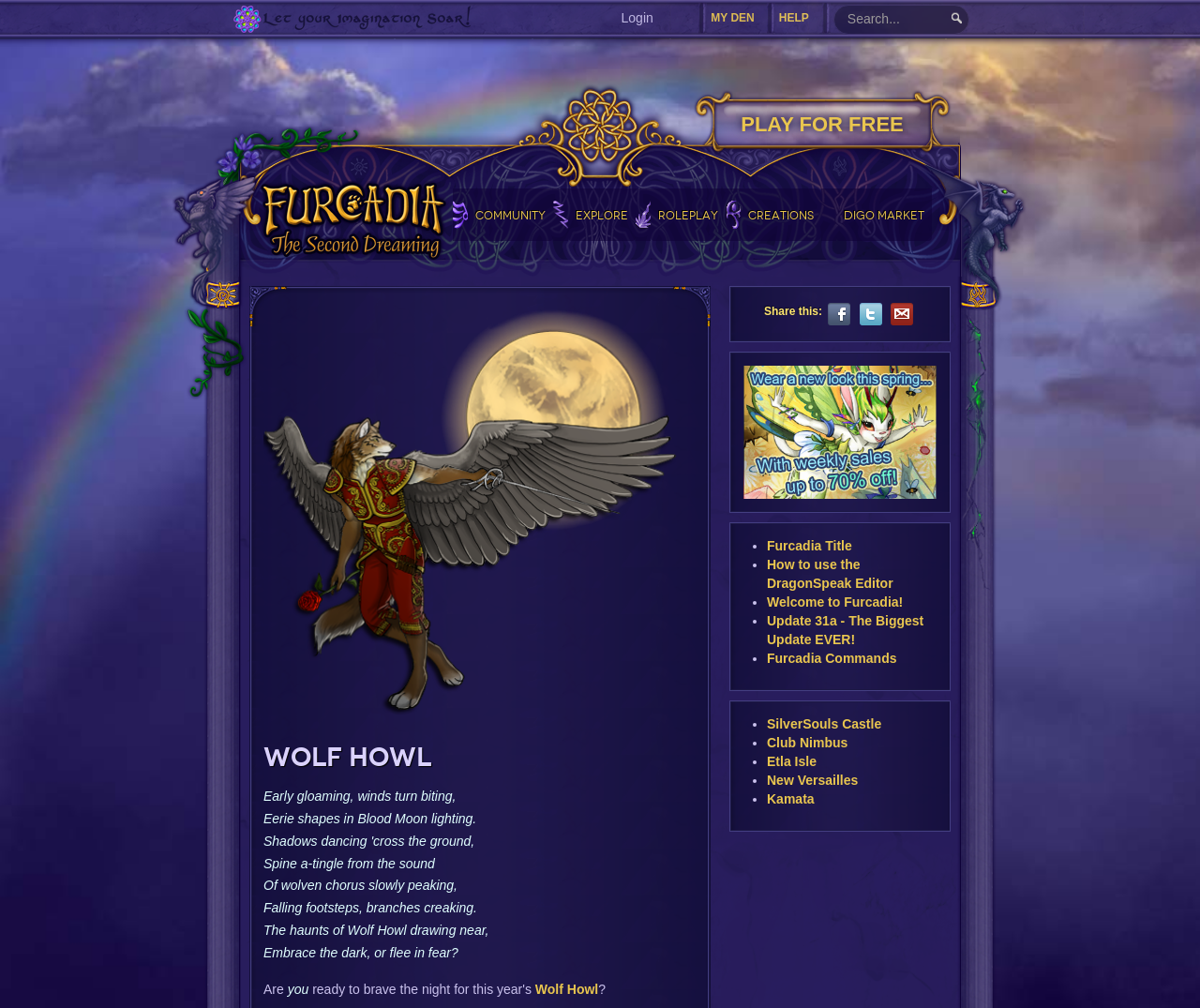Find the bounding box of the UI element described as follows: "title="Submit to Twitter"".

[0.716, 0.3, 0.735, 0.323]